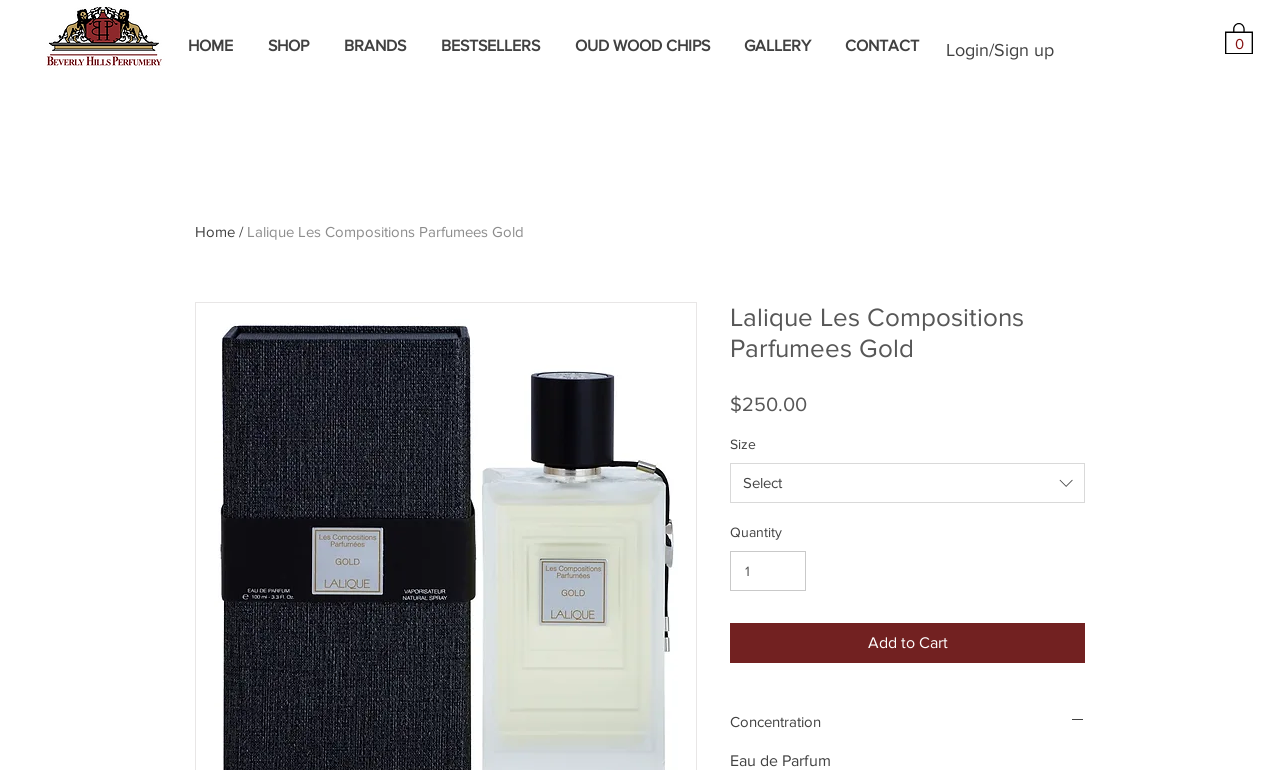Provide a short, one-word or phrase answer to the question below:
What is the login status of the user?

Not logged in